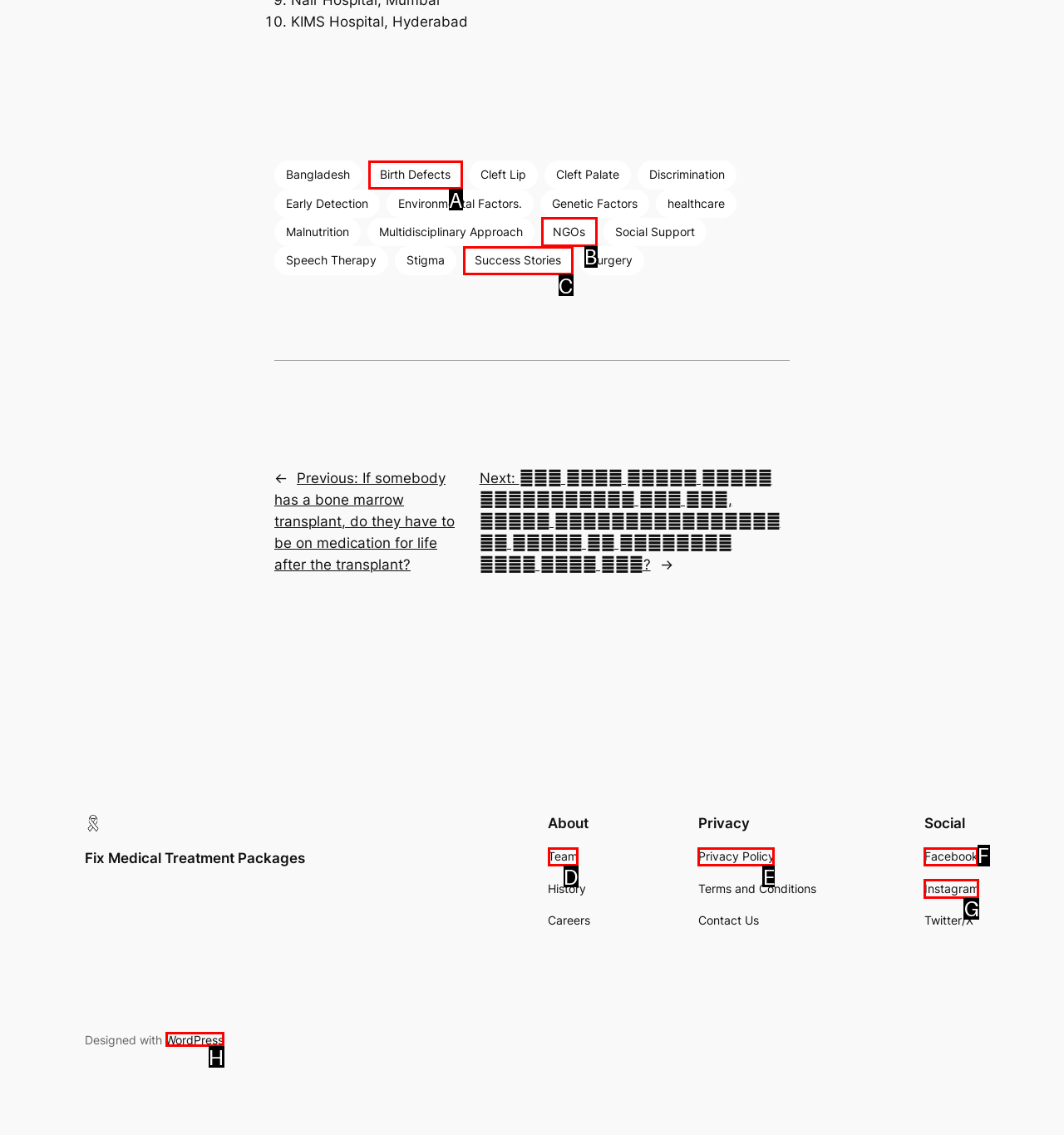Point out which UI element to click to complete this task: Check 'Facebook'
Answer with the letter corresponding to the right option from the available choices.

F